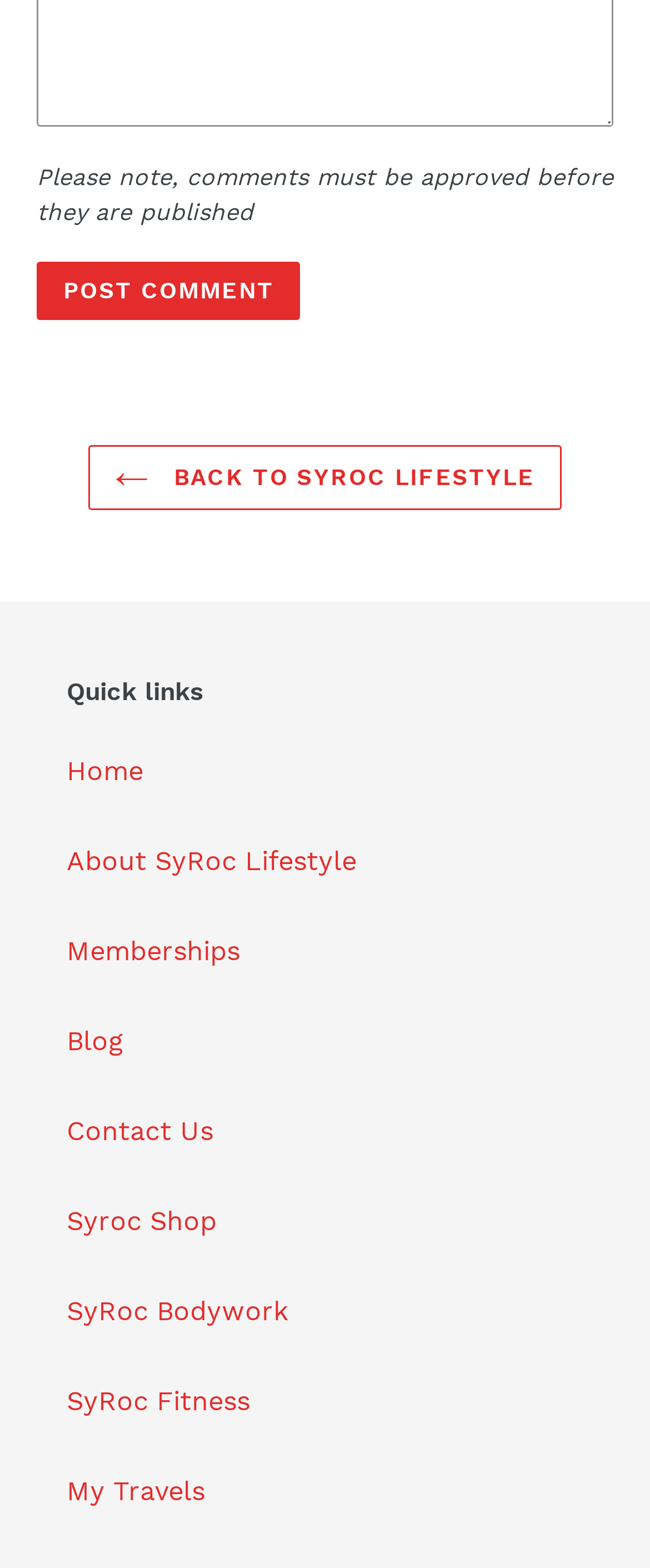Determine the bounding box coordinates of the element that should be clicked to execute the following command: "go back to SyRoc Lifestyle".

[0.136, 0.283, 0.864, 0.325]